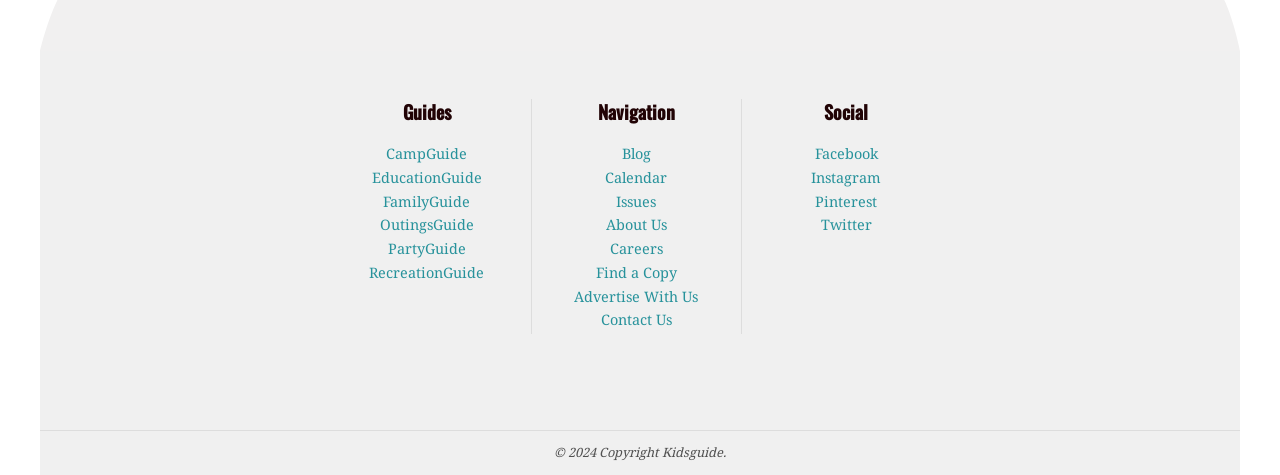Answer the following query with a single word or phrase:
What are the main categories on the webpage?

Guides, Navigation, Social